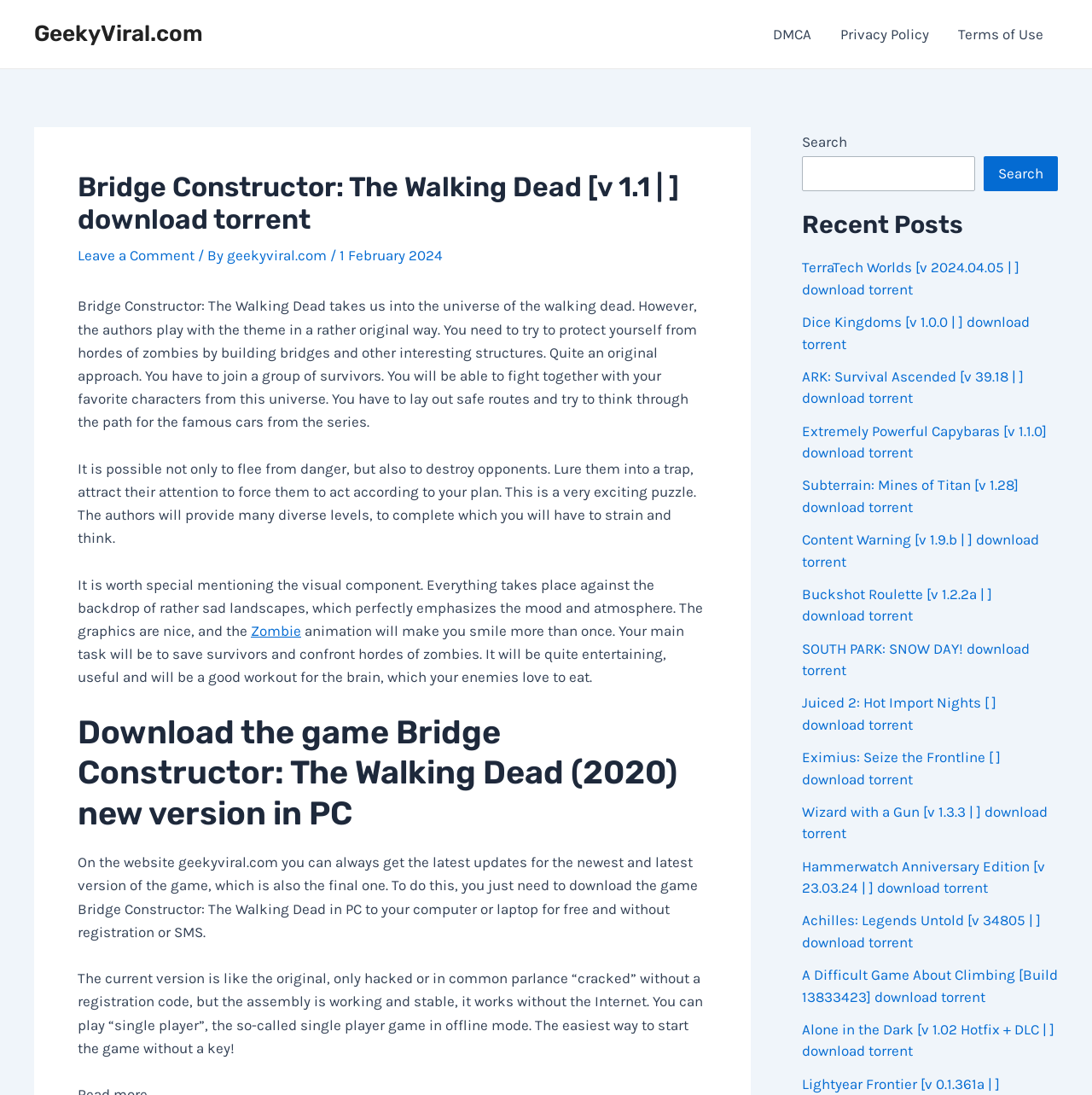Please give a succinct answer to the question in one word or phrase:
What is the purpose of the search box on this webpage?

To search for games